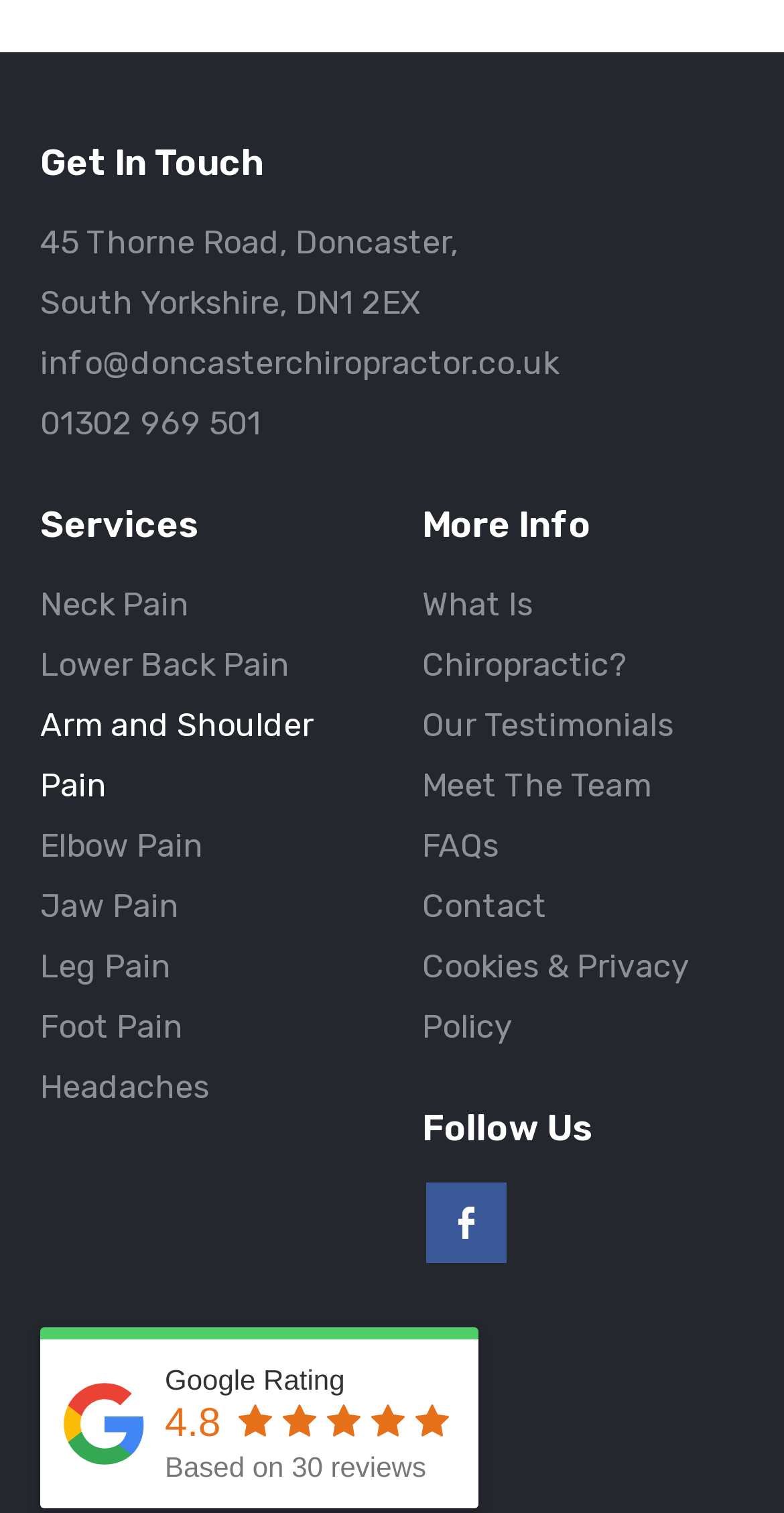With reference to the screenshot, provide a detailed response to the question below:
What is the address of Doncaster Chiropractor?

I found the address by looking at the static text element with the content '45 Thorne Road, Doncaster, South Yorkshire, DN1 2EX' which is a child element of the group element with bounding box coordinates [0.051, 0.141, 0.597, 0.221].